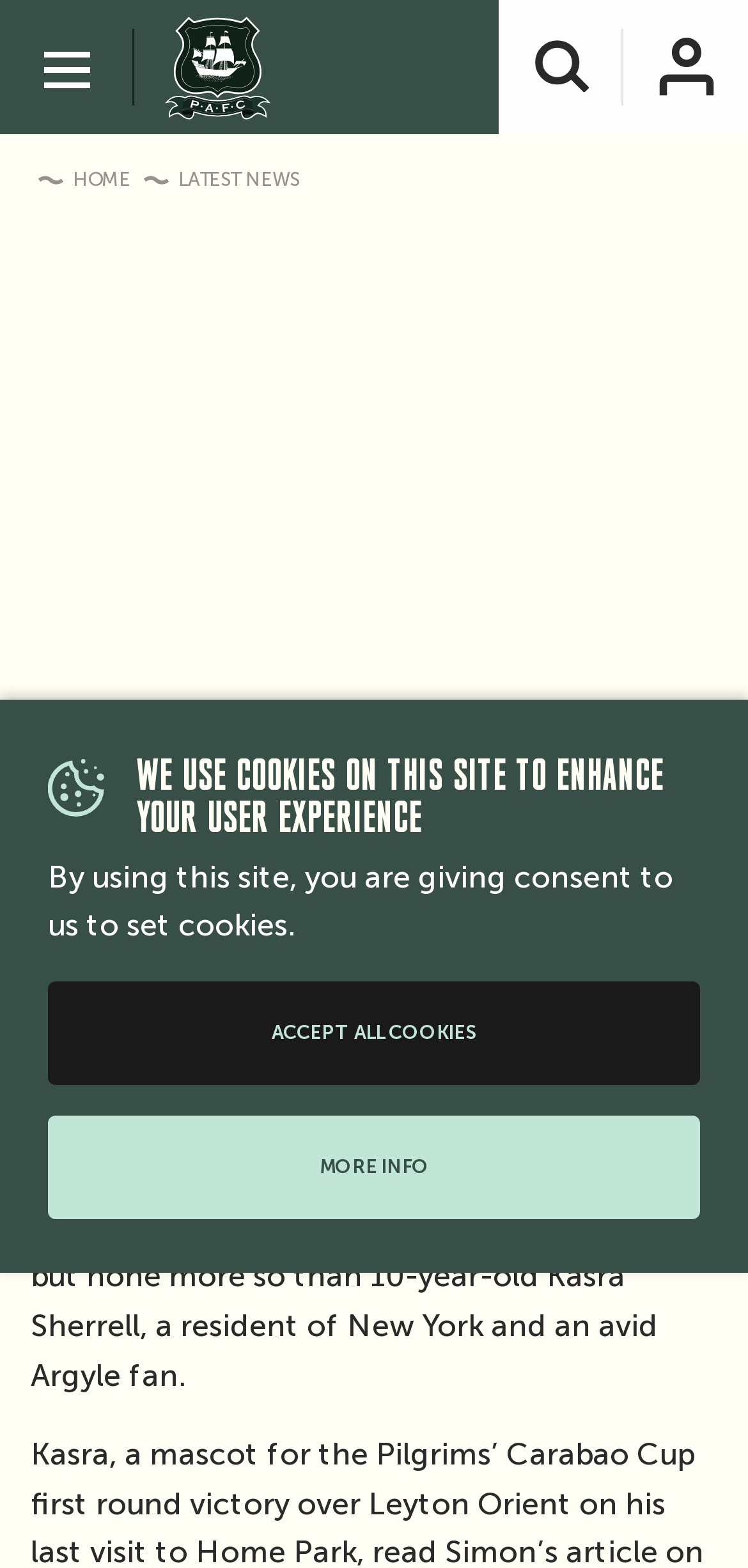Is the site navigation button expanded?
Please craft a detailed and exhaustive response to the question.

I checked the button element with the text 'Toggle site navigation' and found its 'expanded' attribute set to 'False'.